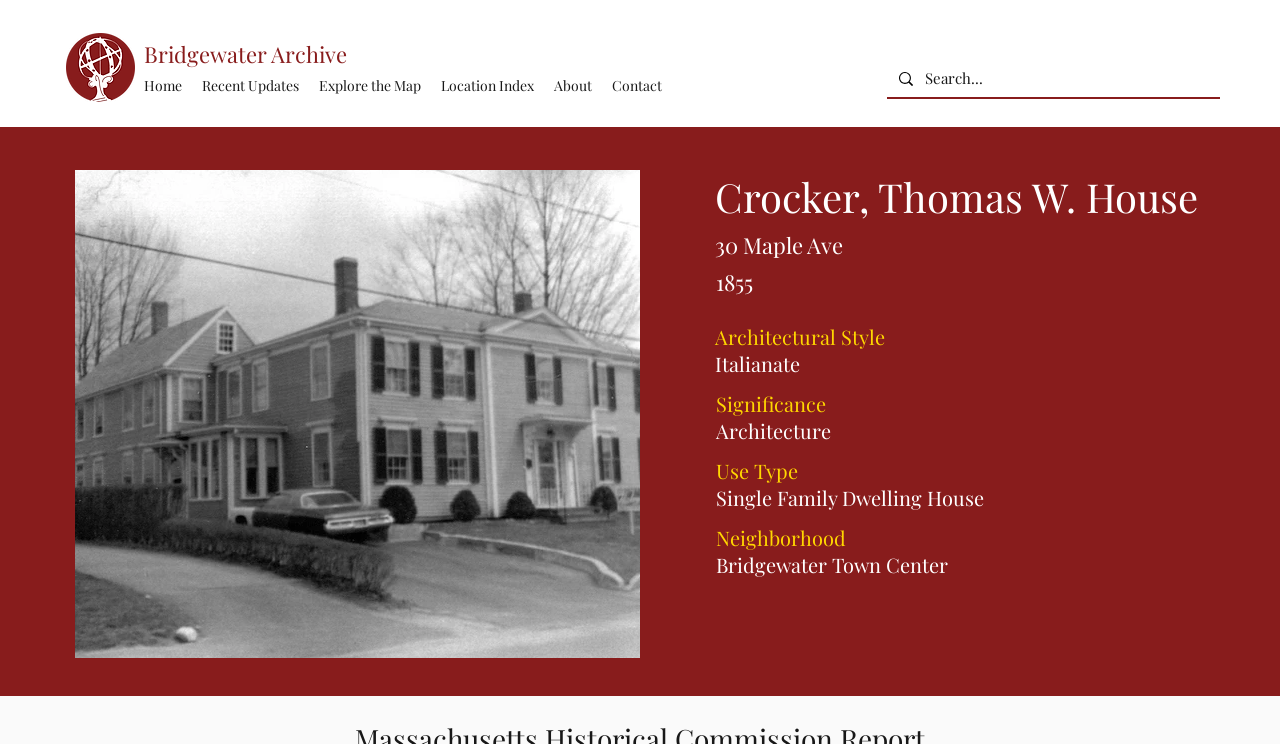Give a short answer to this question using one word or a phrase:
What is the name of the house?

Crocker, Thomas W. House